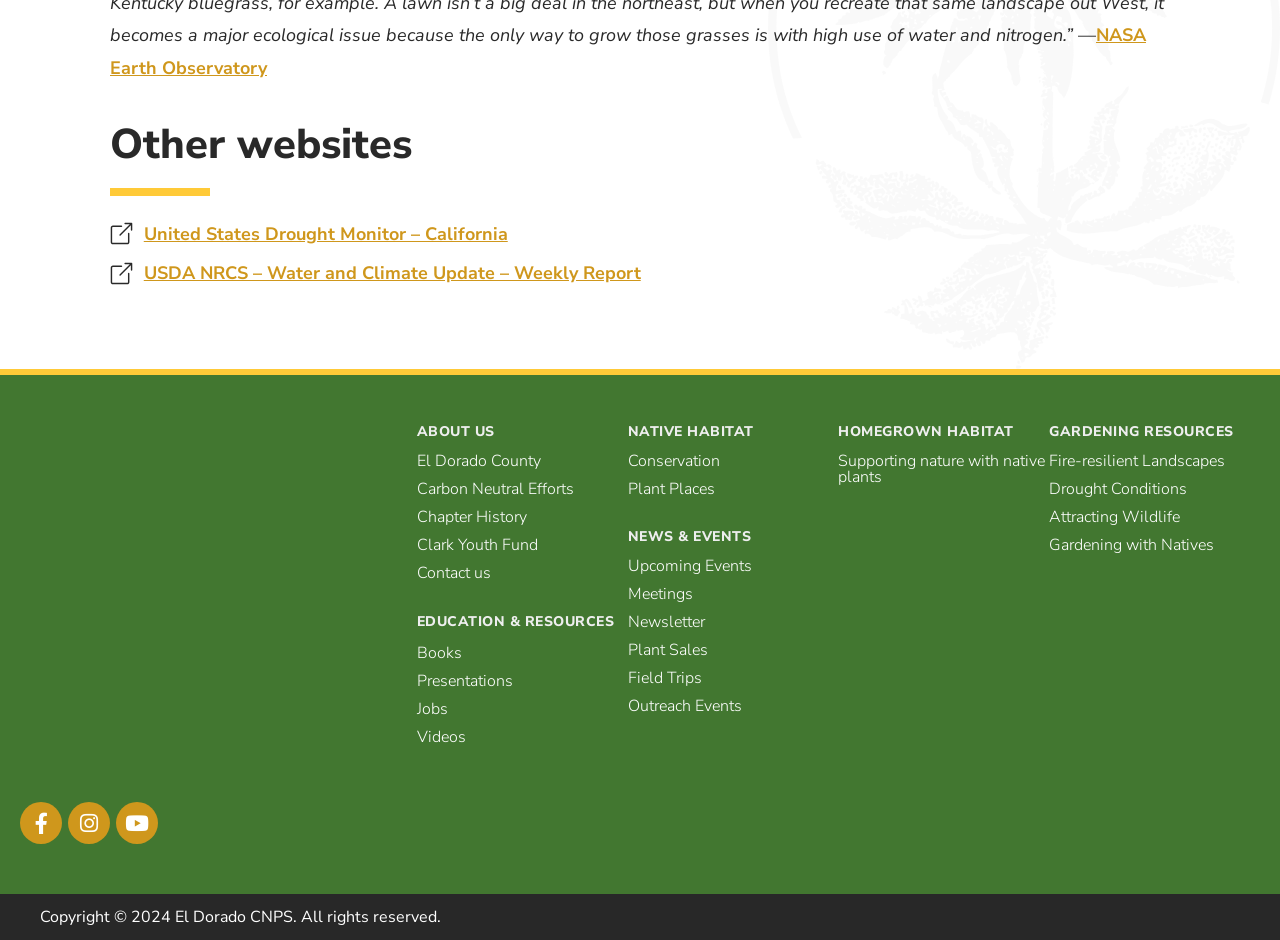Given the element description Attracting Wildlife, identify the bounding box coordinates for the UI element on the webpage screenshot. The format should be (top-left x, top-left y, bottom-right x, bottom-right y), with values between 0 and 1.

[0.82, 0.542, 0.984, 0.559]